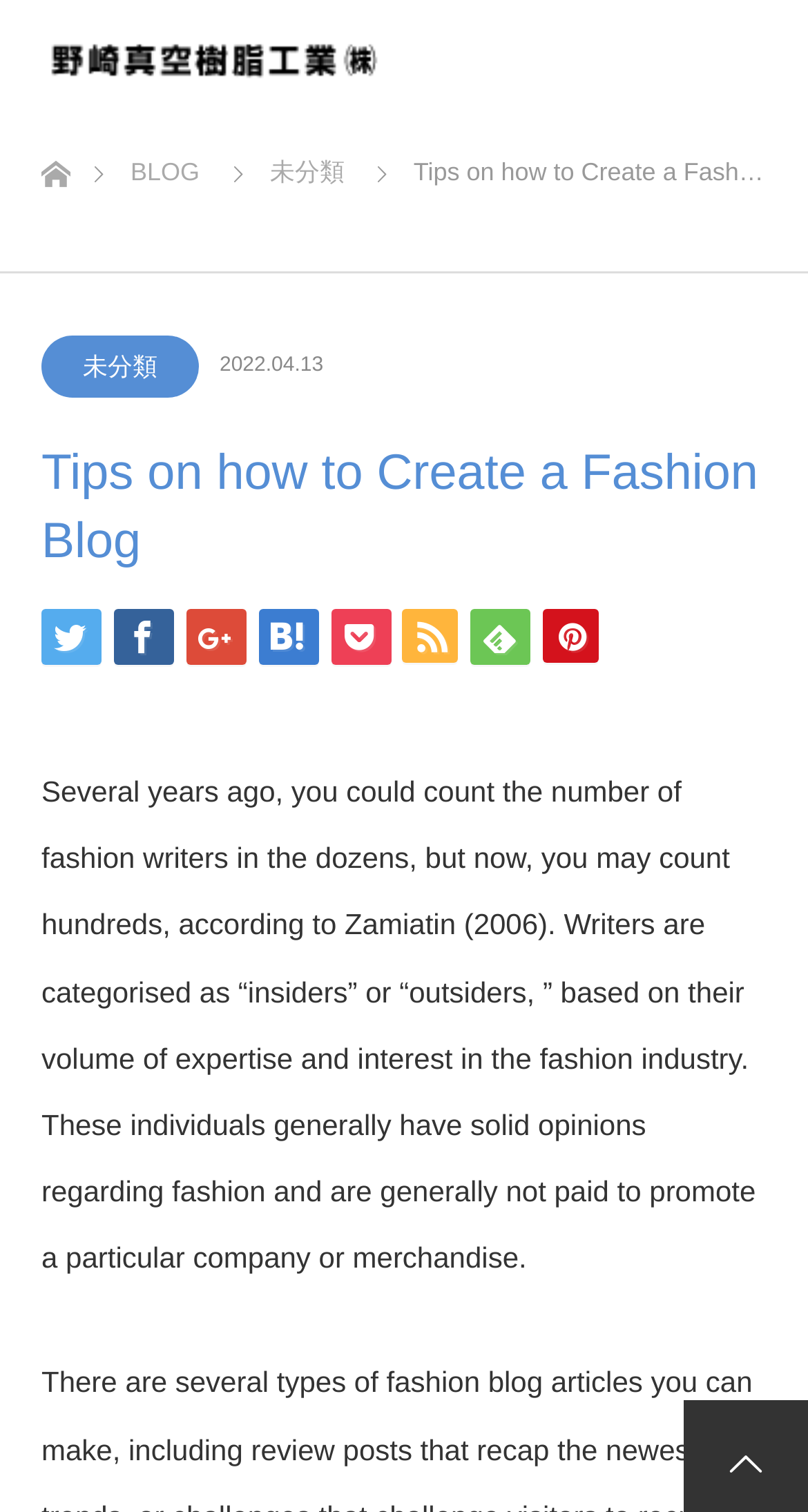Can you give a detailed response to the following question using the information from the image? What is the name of the company?

The company name can be found in the top-left corner of the webpage, which is also a link and an image. It is written in Japanese characters.